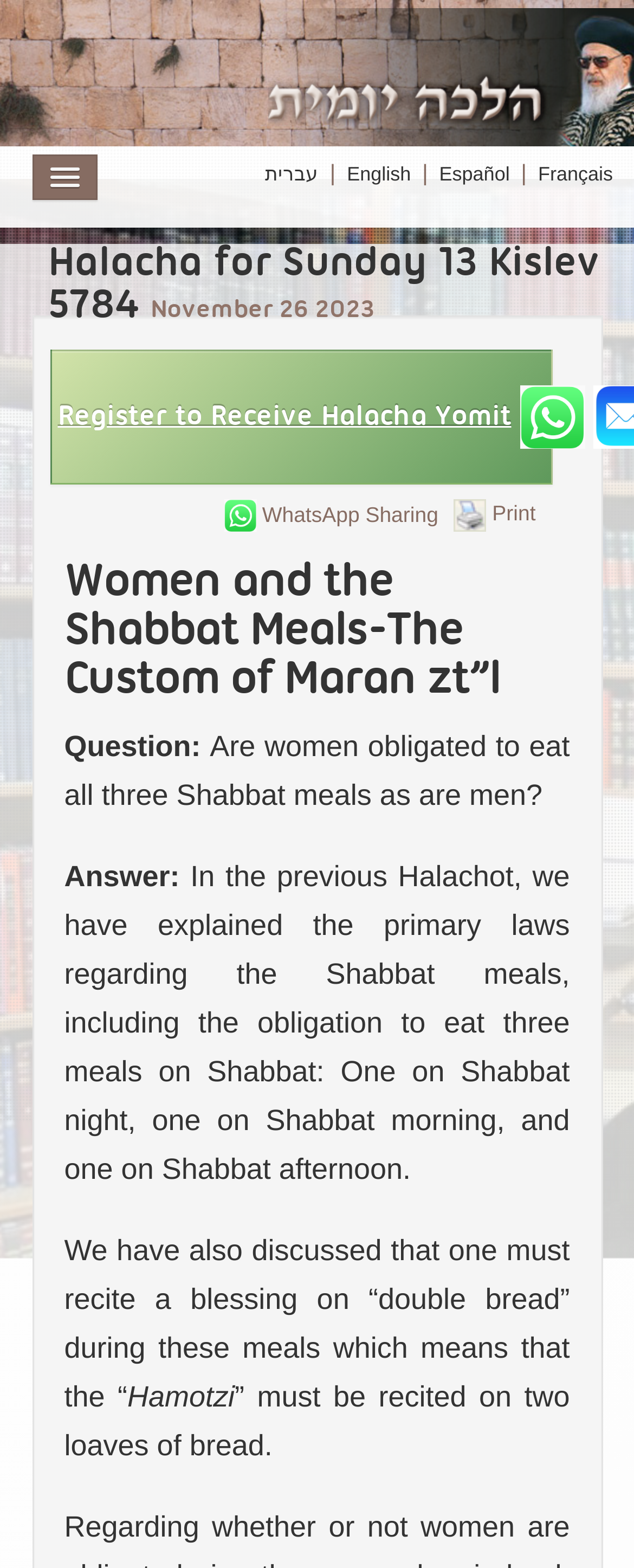Offer a comprehensive description of the webpage’s content and structure.

This webpage is about Daily Halacha, specifically focusing on the topic "Women and the Shabbat Meals-The Custom of Maran zt”l". At the top, there is a button and several links, including "Halacha Search", "Parasha", "Contact Us", "About Us", and "Weekly Shiur - Rabbi Yitzchak Yosef shlit"a". 

To the right of these links, there are language options, including Hebrew, English, Español, and Français. Below these options, there is a heading that displays the current date, "Halacha for Sunday 13 Kislev 5784 November 26 2023".

The main content of the webpage is divided into two sections. The first section has a table with two rows. The first row has a button to "Register to Receive Halacha Yomit". The second row has three columns, with links to share the content on WhatsApp and to print the page.

The second section has a heading that repeats the title of the webpage, "Women and the Shabbat Meals-The Custom of Maran zt”l". Below this heading, there is a question, "Are women obligated to eat all three Shabbat meals as are men?", followed by a detailed answer that spans several paragraphs. The answer explains the primary laws regarding the Shabbat meals, including the obligation to eat three meals on Shabbat and the requirement to recite a blessing on “double bread” during these meals.